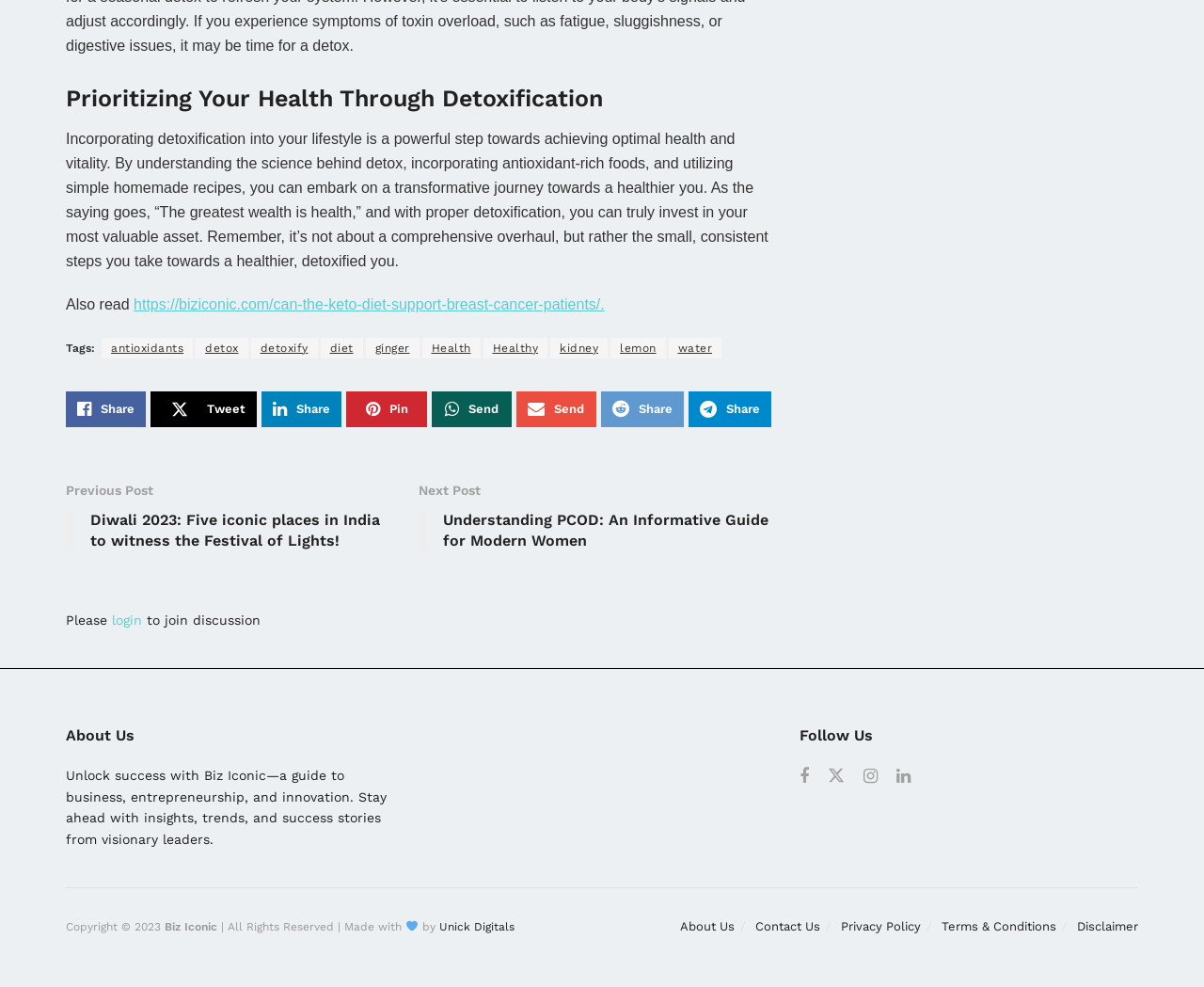Answer the question using only a single word or phrase: 
What is the meaning of the icon ?

Share